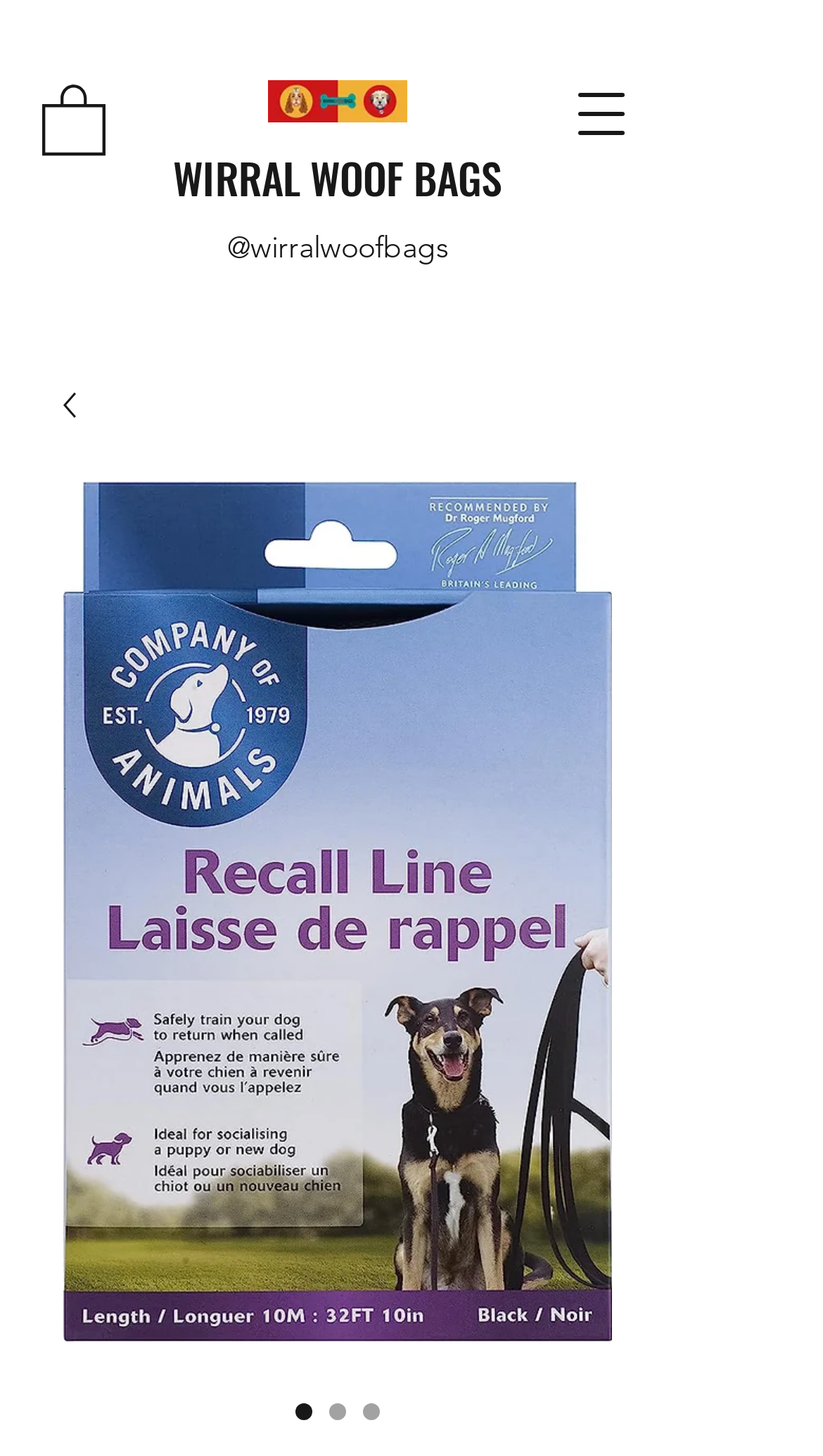Give a concise answer using one word or a phrase to the following question:
What is the brand name of the natural treats?

Wirral Woof Bags